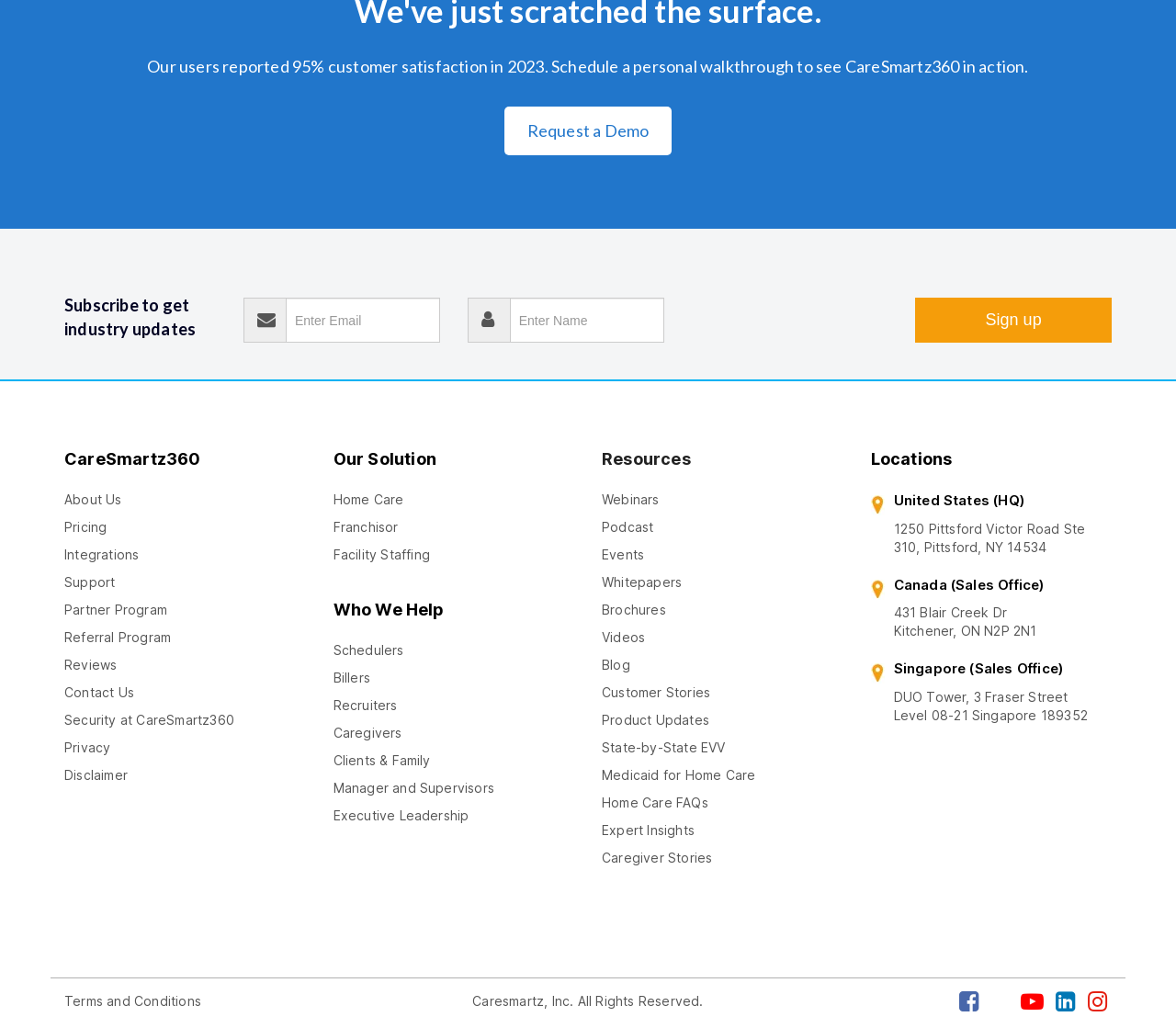Can you find the bounding box coordinates for the element that needs to be clicked to execute this instruction: "Sign up"? The coordinates should be given as four float numbers between 0 and 1, i.e., [left, top, right, bottom].

[0.778, 0.29, 0.945, 0.334]